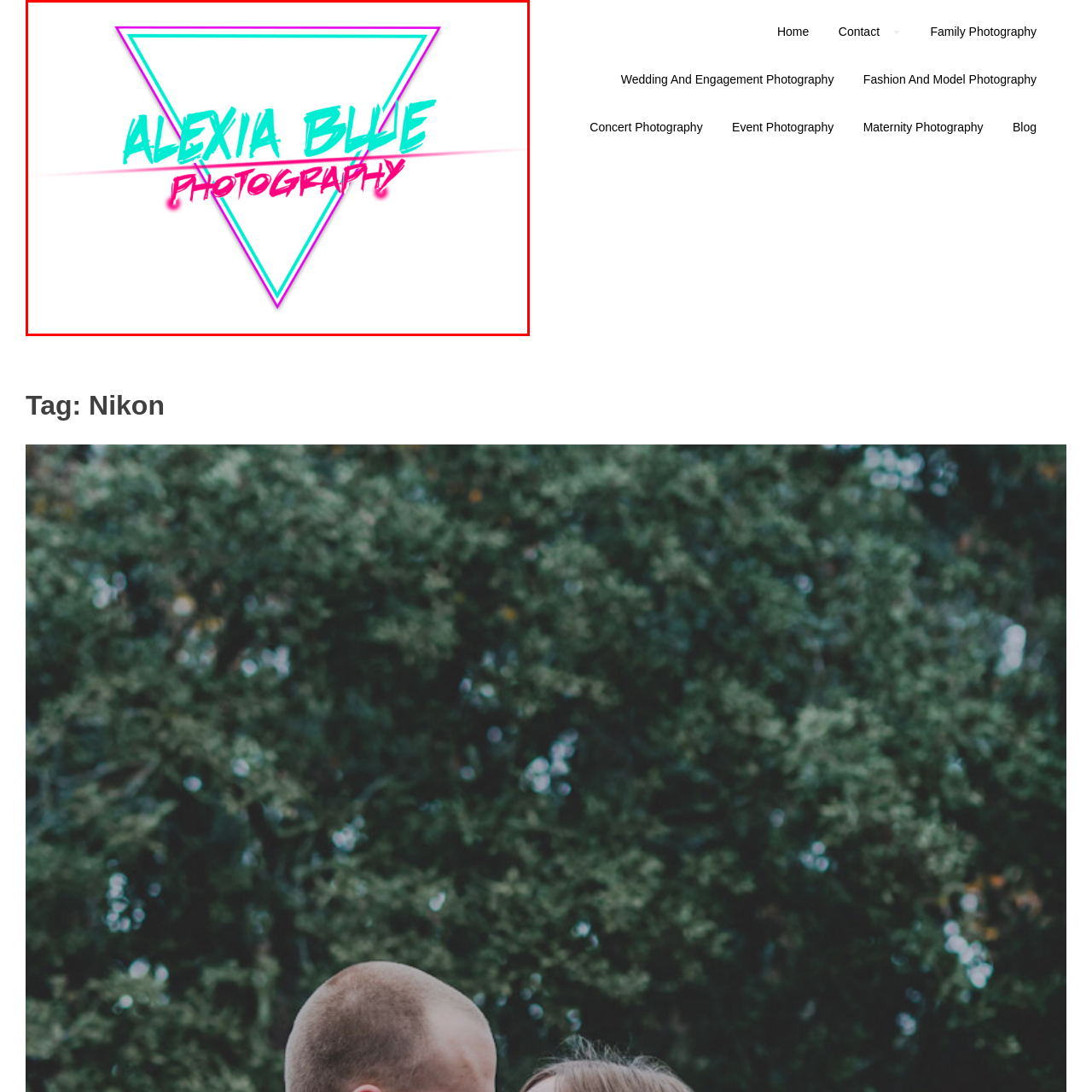Describe in detail the portion of the image that is enclosed within the red boundary.

The image features a vibrant and modern logo for "Alexia Blue Photography." The design is framed within a bold triangular shape outlined in a striking neon pink hue. The text "ALEXIA BLUE" is prominently displayed in a lively turquoise color, embodying a fresh and contemporary aesthetic. Below this, the word "PHOTOGRAPHY" appears in a playful, cursive font in a matching pink tone, adding a creative flair to the overall look. This logo captures the essence of the brand, conveying a sense of artistic vision and a dynamic approach to photography.